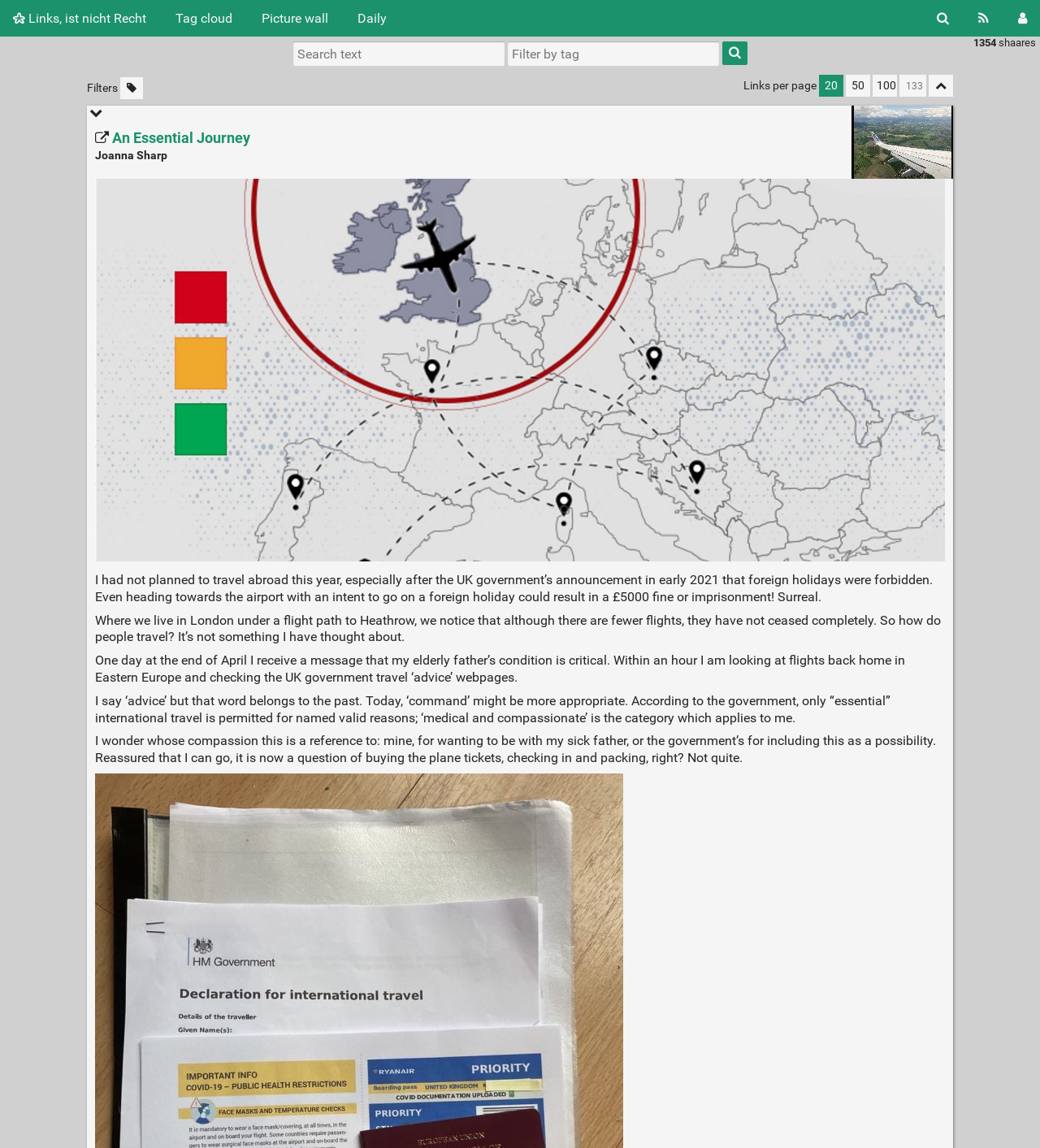Provide a thorough and detailed response to the question by examining the image: 
What is the default number of links per page?

The webpage provides links to change the number of links per page to 20, 50, or 100, but it does not specify the default number of links per page.